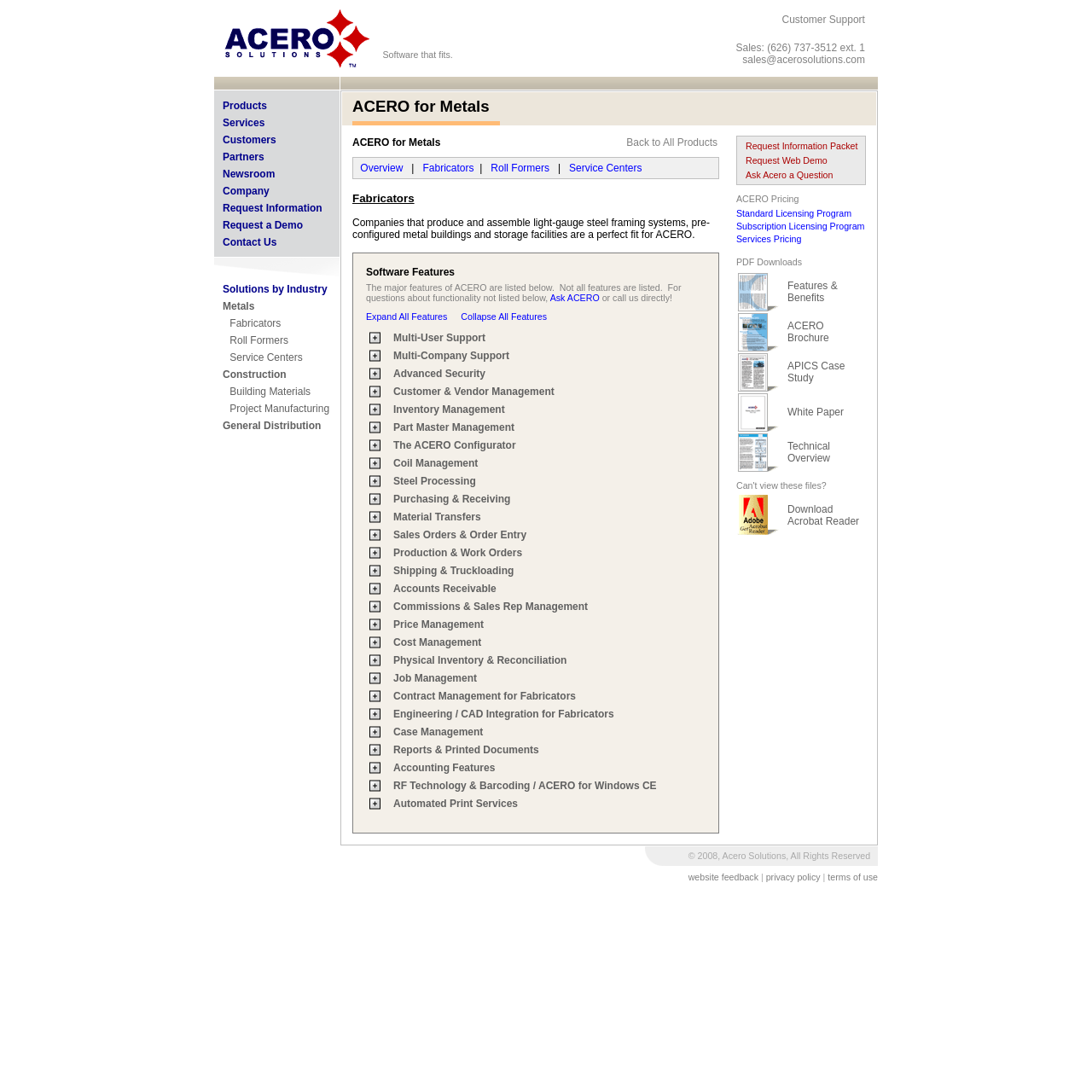What are the main sections of the webpage?
Provide a short answer using one word or a brief phrase based on the image.

Products, Services, Customers, Partners, Newsroom, Company, Request Information